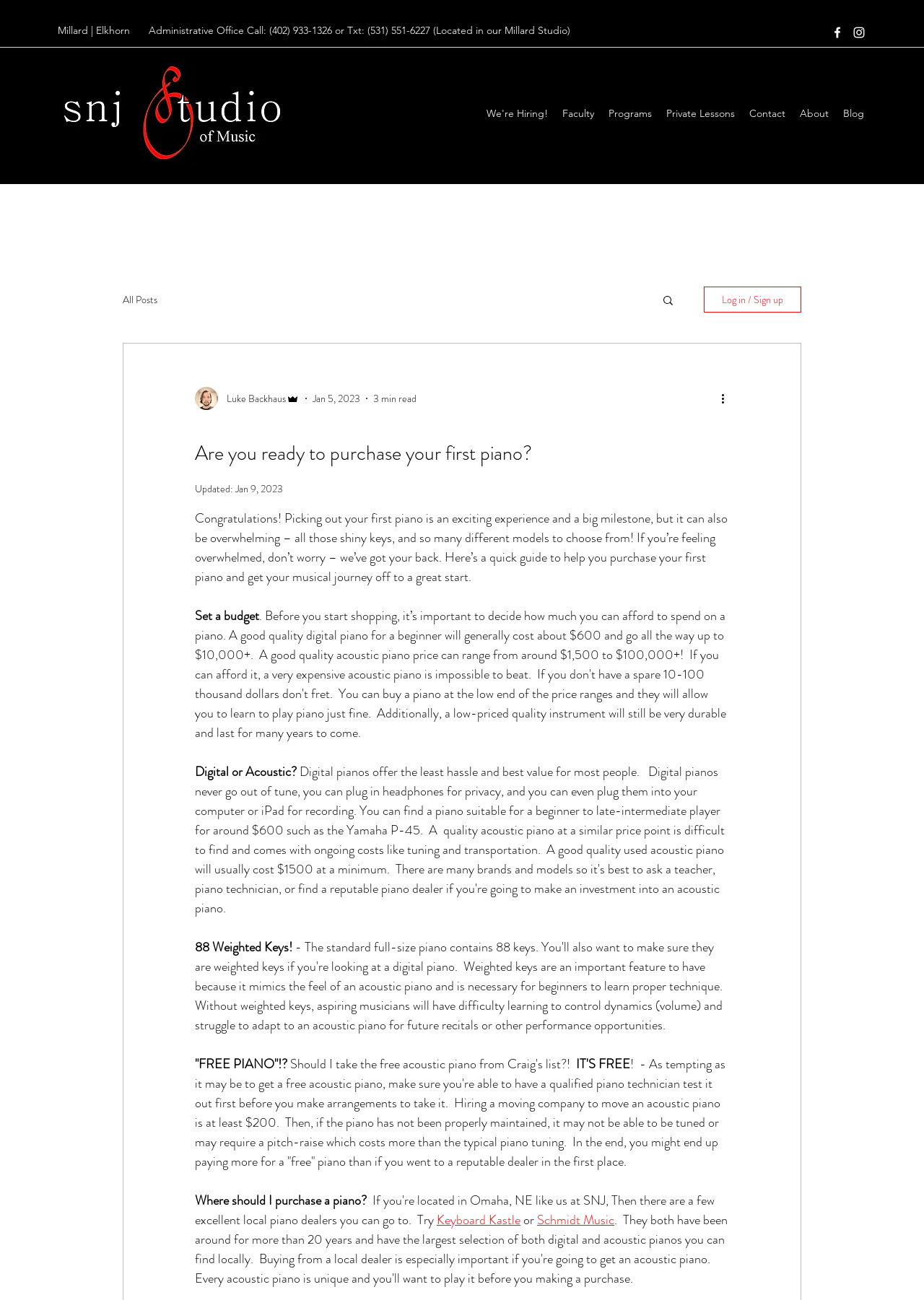Describe all visible elements and their arrangement on the webpage.

This webpage appears to be a blog post about purchasing a first piano. At the top, there is a header section with the title "Millard | Elkhorn" and a contact information section with a phone number and text number. Below this, there is a social media bar with links to Facebook and Instagram, accompanied by their respective icons.

To the left of the social media bar, there is a logo image of "300dpisnjlogoReverseImageofMusic.jpg". Above the main content area, there is a navigation menu with links to "We're Hiring!", "Faculty", "Programs", "Private Lessons", "Contact", "About", and "Blog".

The main content area is divided into sections. The first section has a heading "Are you ready to purchase your first piano?" and a brief introduction to the topic. Below this, there is a section with a title "Updated: Jan 9, 2023" and a brief paragraph of text.

The main content of the blog post is divided into sections with headings such as "Set a budget", "Digital or Acoustic?", "88 Weighted Keys!", and "'FREE PIANO'!?". Each section has a brief paragraph of text discussing the topic. There are also links to external websites, such as "Keyboard Kastle" and "Schmidt Music", which appear to be piano dealers.

On the right side of the main content area, there is a search button and a login/signup button. Above the search button, there is a navigation menu with links to "All Posts" and a button to log in or sign up.